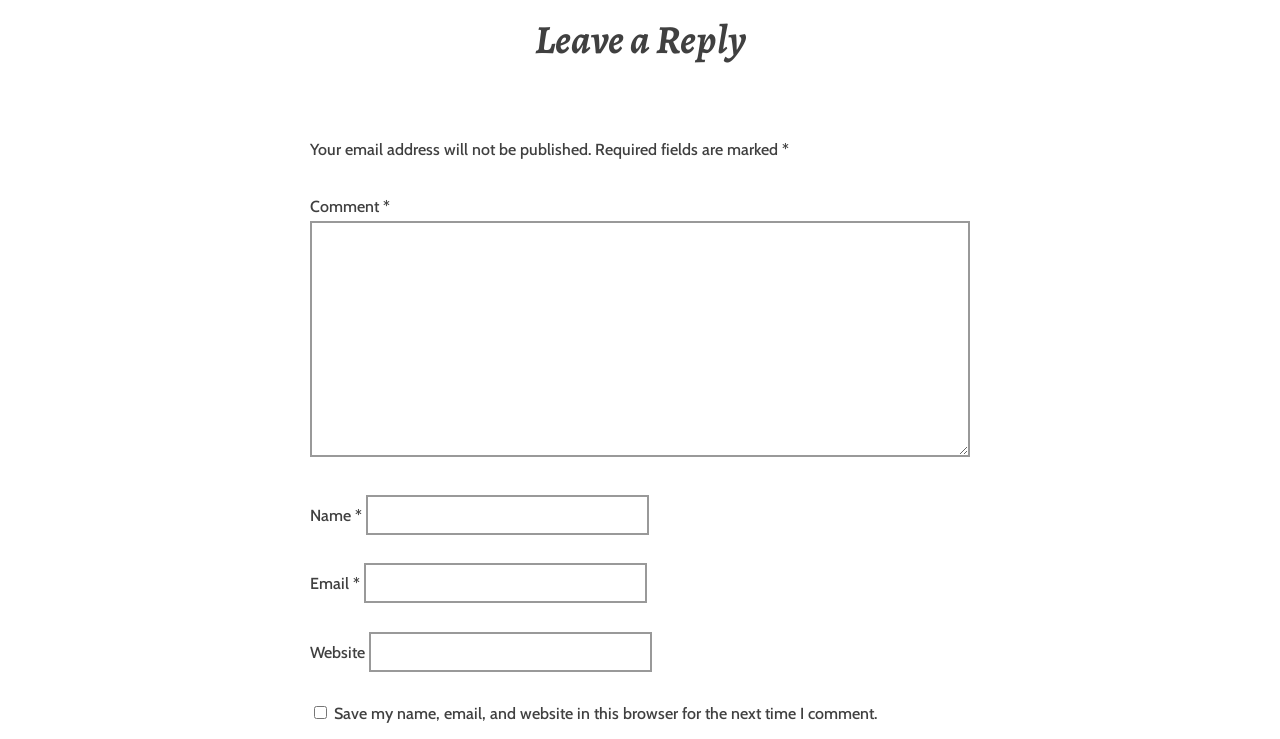Bounding box coordinates should be provided in the format (top-left x, top-left y, bottom-right x, bottom-right y) with all values between 0 and 1. Identify the bounding box for this UI element: parent_node: Name * name="author"

[0.286, 0.669, 0.507, 0.724]